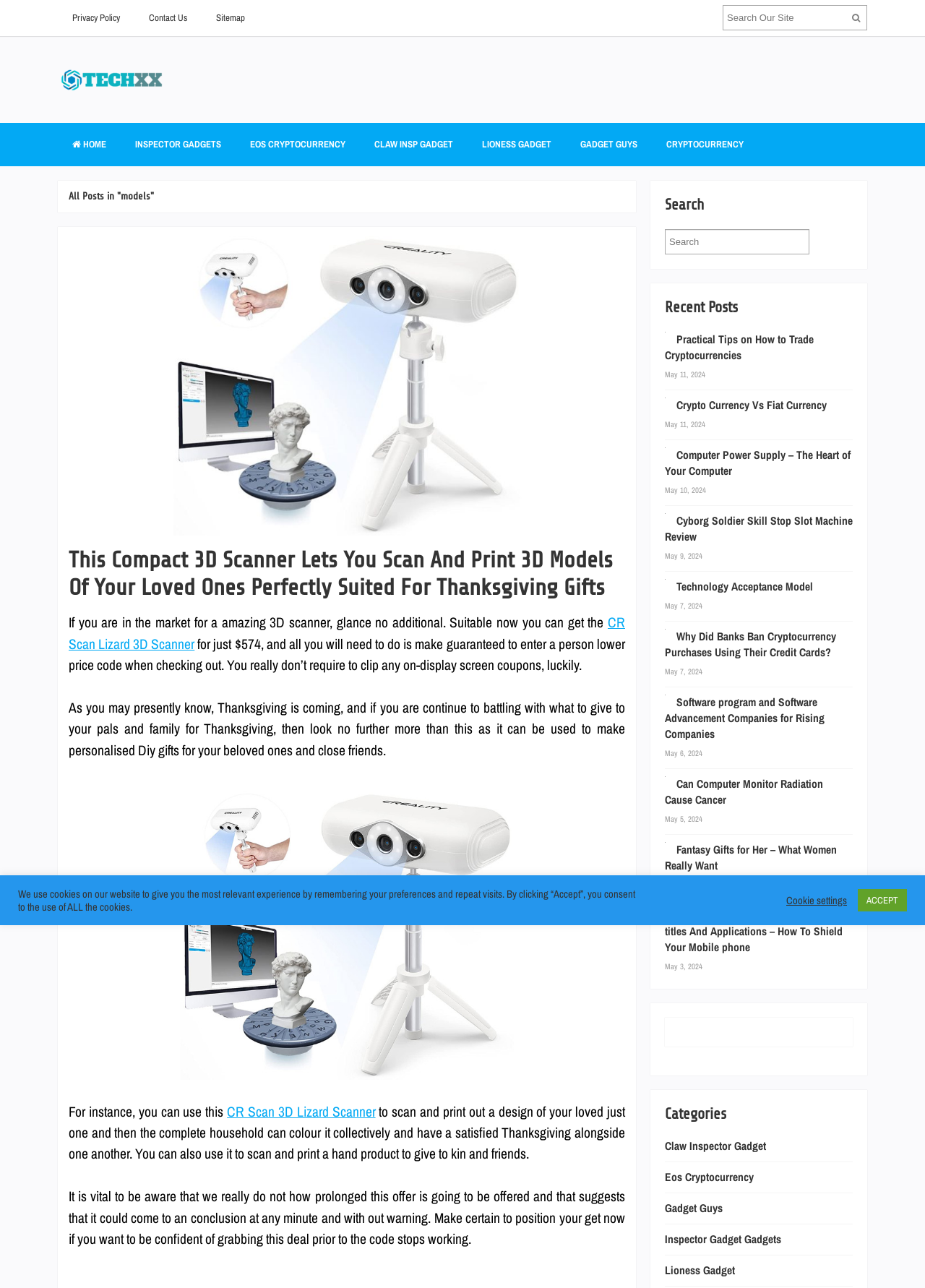Create a detailed description of the webpage's content and layout.

The webpage is about models and technology, with a focus on 3D scanning and printing, cryptocurrencies, and computer-related topics. At the top, there are several links to pages like "Privacy Policy", "Contact Us", and "Sitemap", as well as a search box and a button with a magnifying glass icon. 

Below this, there is a header section with a link to "Tech Computer" and an image of the same name. This is followed by a navigation menu with links to various categories, including "HOME", "INSPECTOR GADGETS", "EOS CRYPTOCURRENCY", and others.

The main content of the page is divided into two columns. The left column has a heading "All Posts in 'models'" and features a list of articles with titles, images, and summaries. The articles appear to be about 3D scanning and printing, with topics like scanning and printing 3D models of loved ones as Thanksgiving gifts. There are also links to other articles and a section with recent posts.

The right column has headings for "Search", "Recent Posts", and "Categories". The "Search" section has a text box and a heading, while the "Recent Posts" section lists several articles with images, titles, and dates. The "Categories" section has links to various categories, including "Claw Inspector Gadget", "Eos Cryptocurrency", and "Gadget Guys".

At the bottom of the page, there is a notice about the use of cookies on the website, with a button to accept or adjust cookie settings.